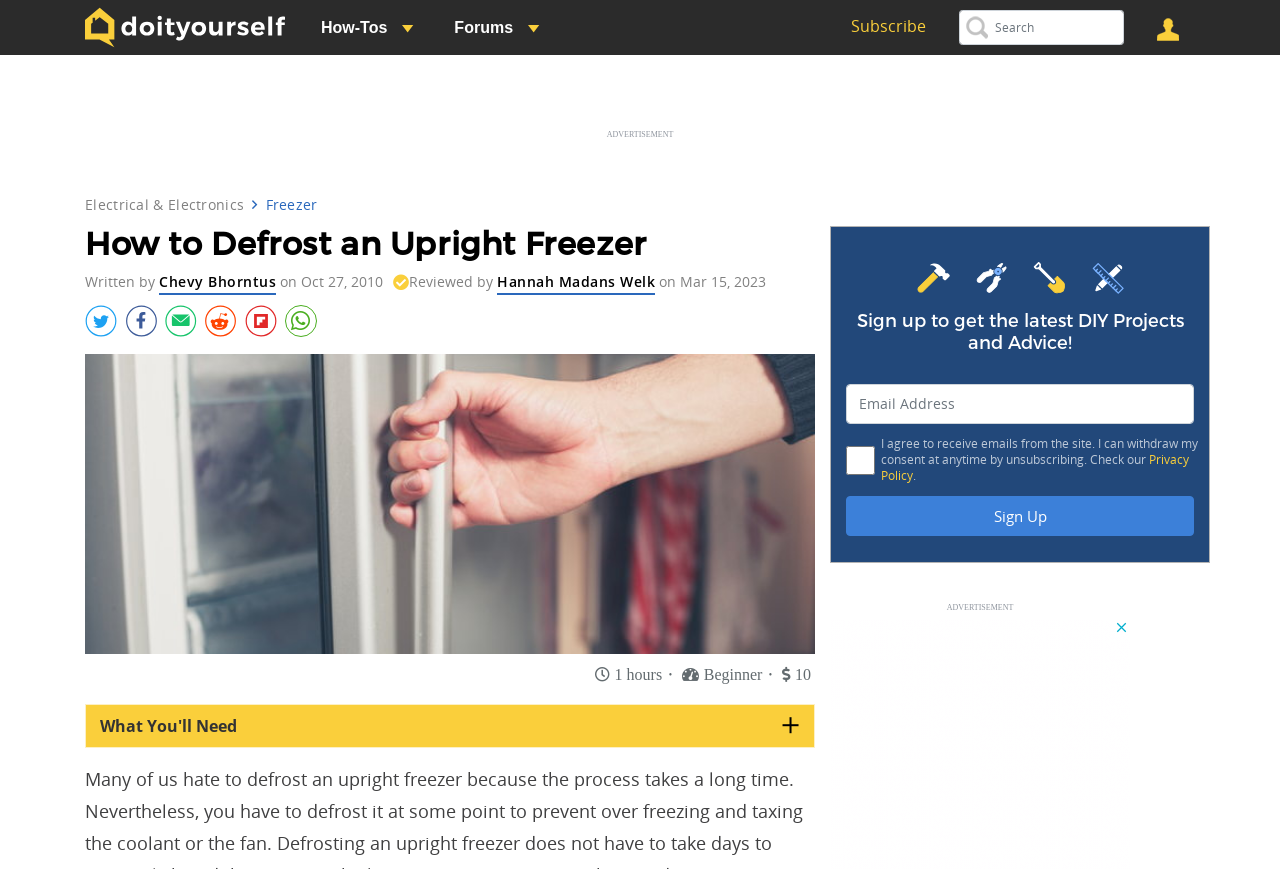What is the topic of the article?
Using the visual information from the image, give a one-word or short-phrase answer.

Defrosting an Upright Freezer